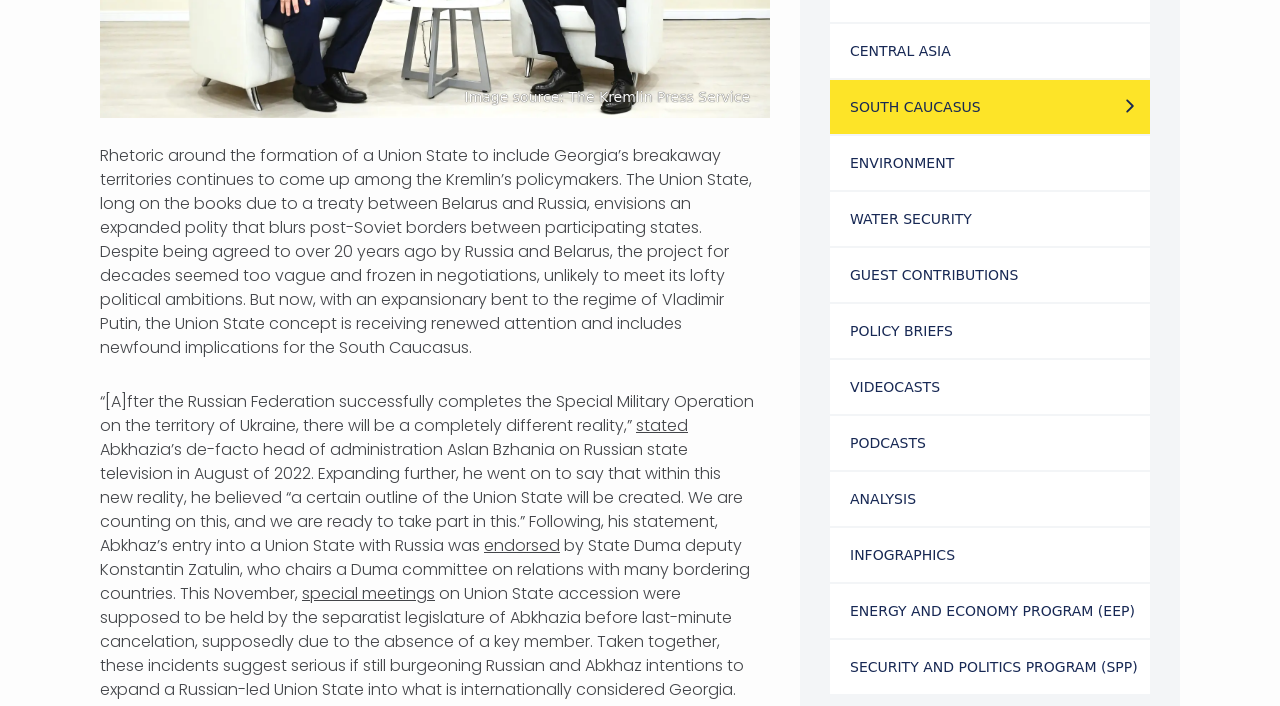Identify the bounding box coordinates for the UI element described as: "Energy and Economy Program (EEP)".

[0.648, 0.827, 0.898, 0.904]